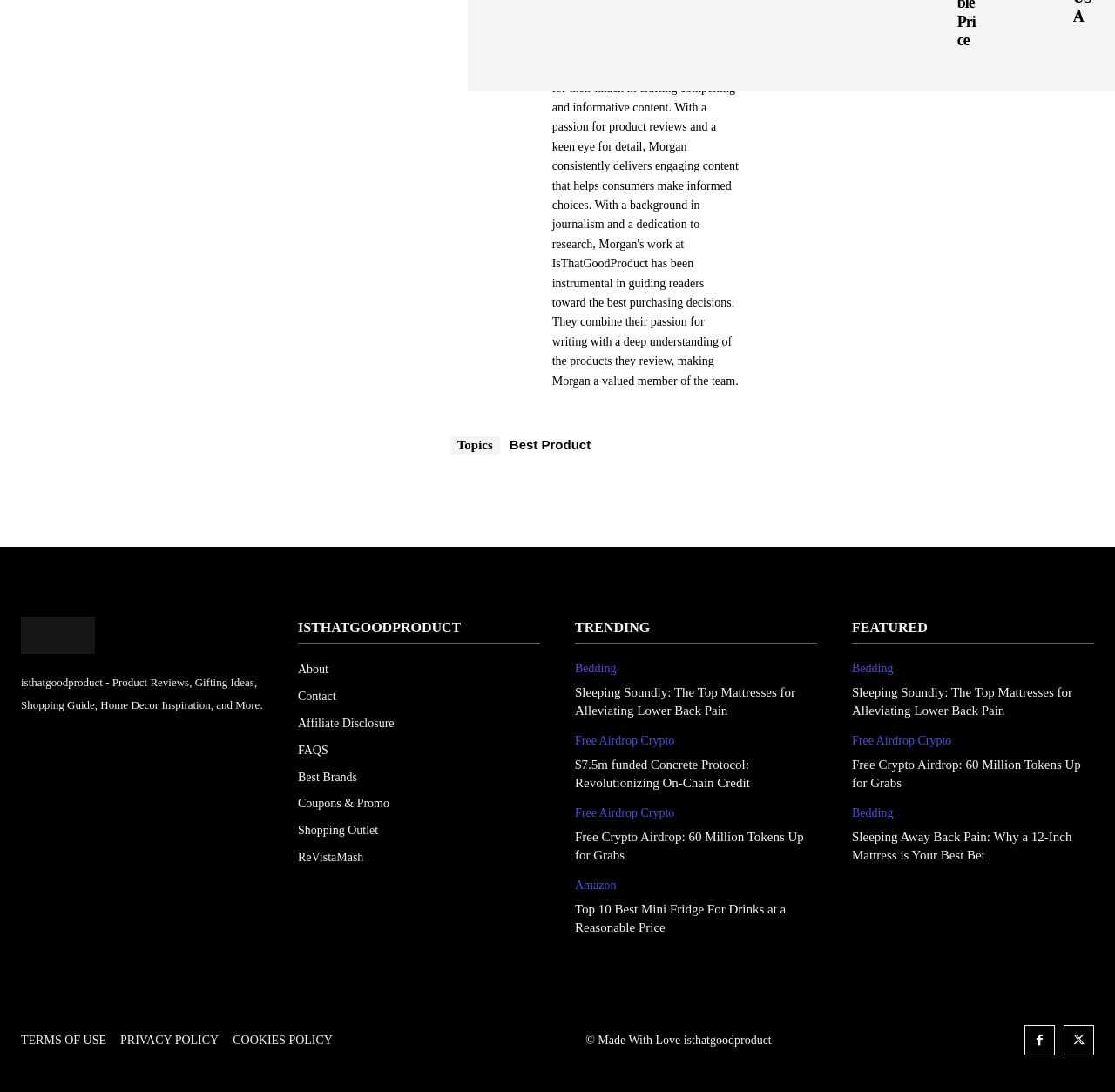What is the copyright information of the website?
Please provide a full and detailed response to the question.

I found a static text element with the text '© Made With Love isthatgoodproduct', which suggests that the copyright information of the website is 'Made With Love isthatgoodproduct'.